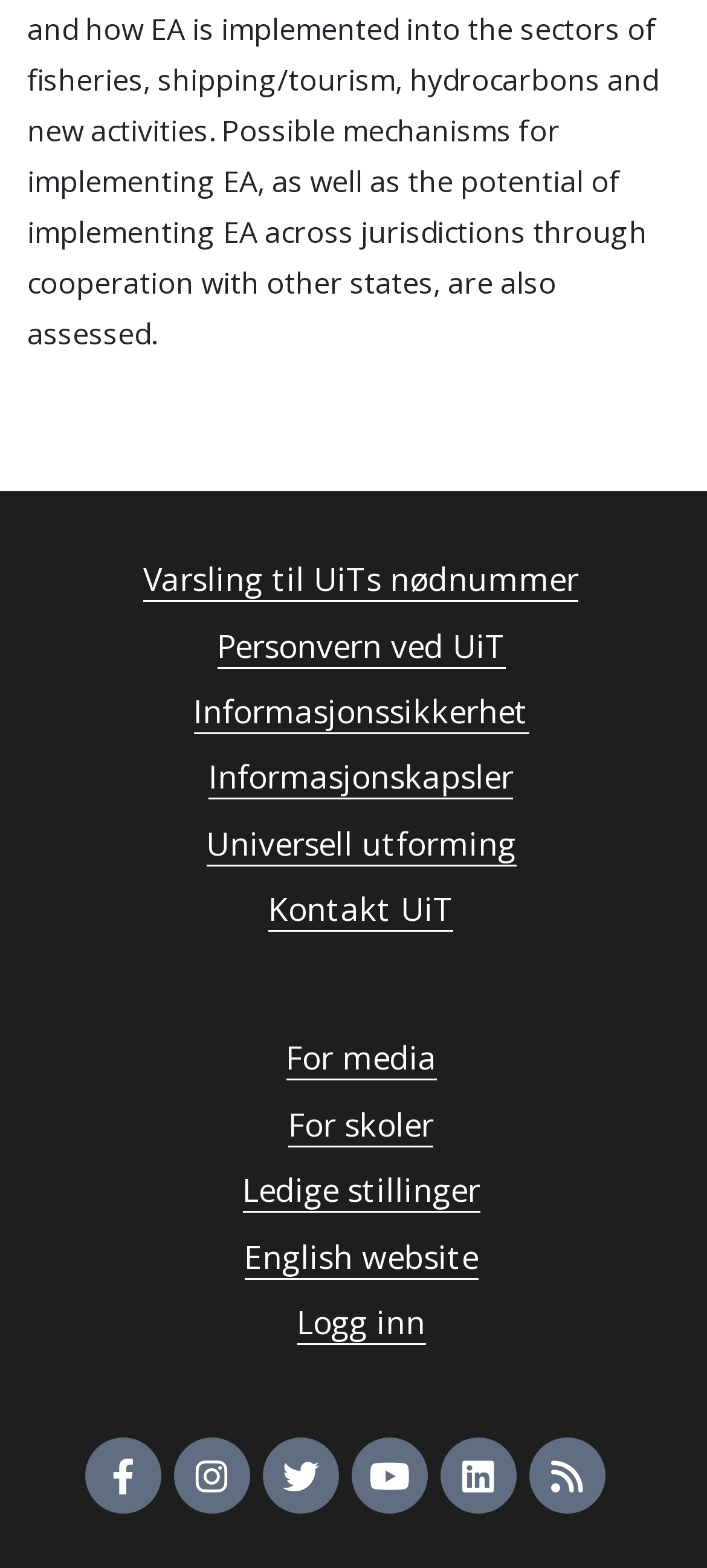How many main categories are listed in the top section of the page?
Use the image to give a comprehensive and detailed response to the question.

There are eight main categories listed in the top section of the page, including 'Varsling til UiTs nødnummer', 'Personvern ved UiT', 'Informasjonssikkerhet', and others. These categories are likely the main sections or topics of the website.